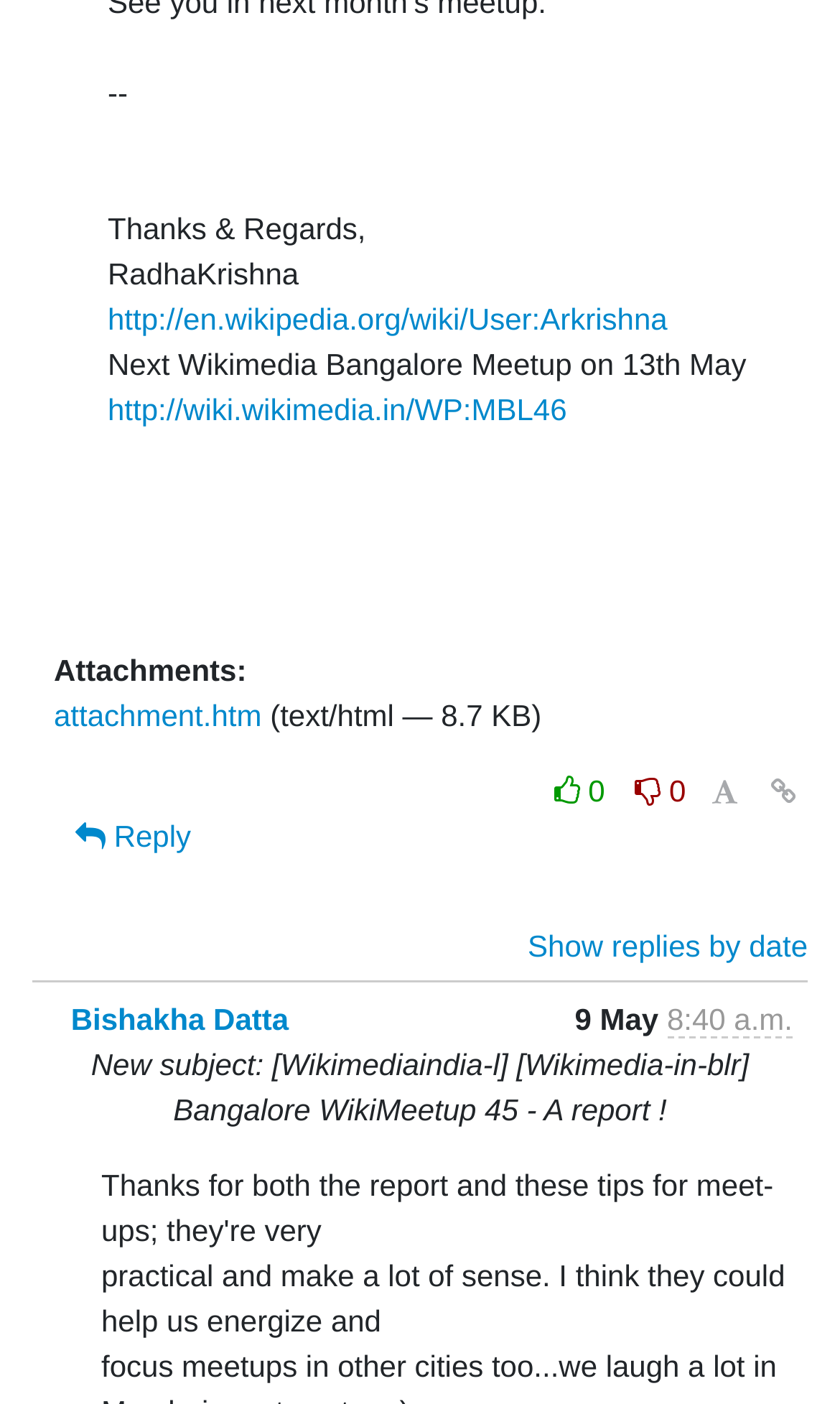Who is the sender of the email?
Craft a detailed and extensive response to the question.

The answer can be found in the link element with the text 'Bishakha Datta' inside the LayoutTable element.